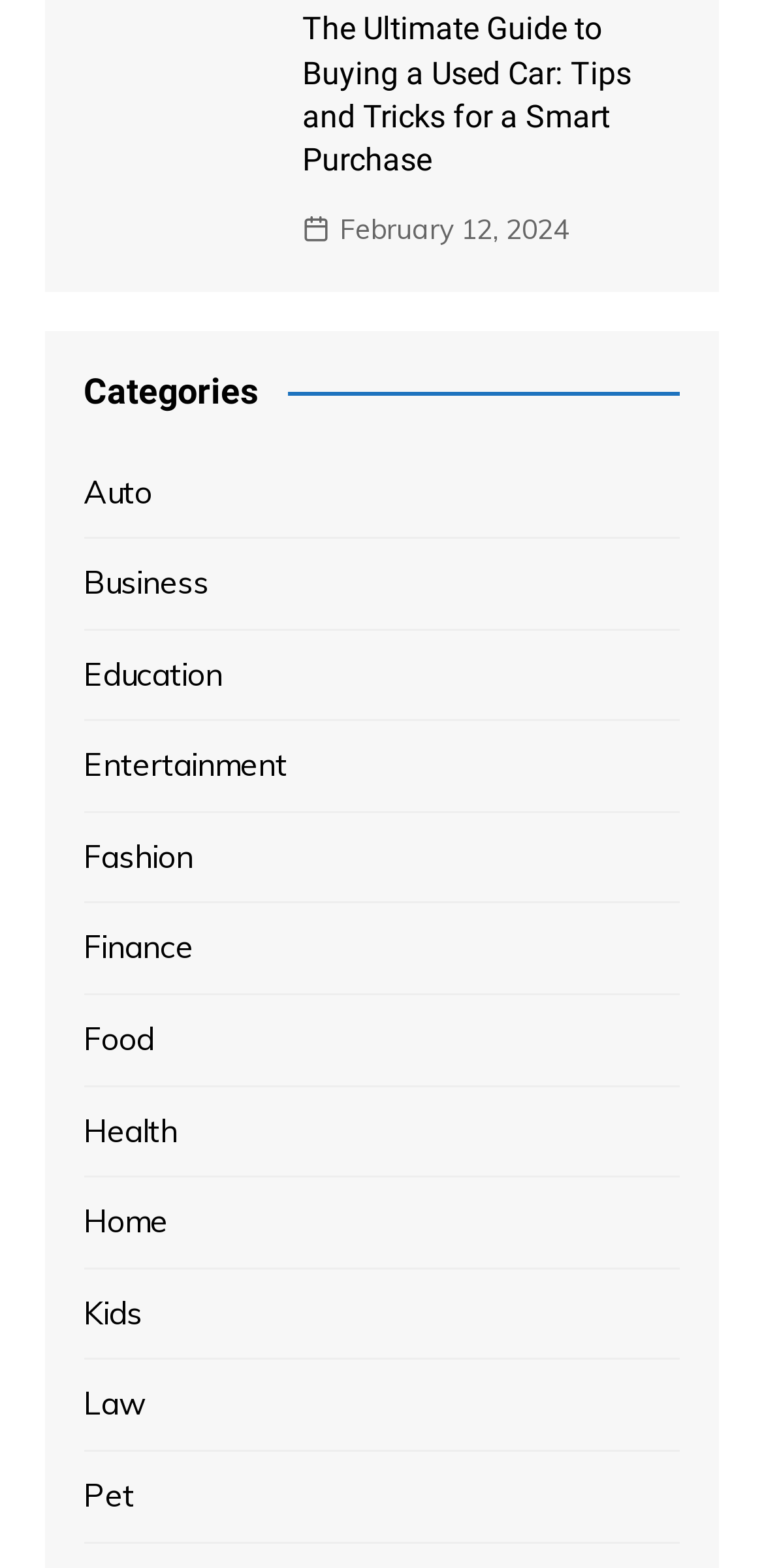Specify the bounding box coordinates of the element's area that should be clicked to execute the given instruction: "check the published date". The coordinates should be four float numbers between 0 and 1, i.e., [left, top, right, bottom].

[0.396, 0.132, 0.744, 0.16]